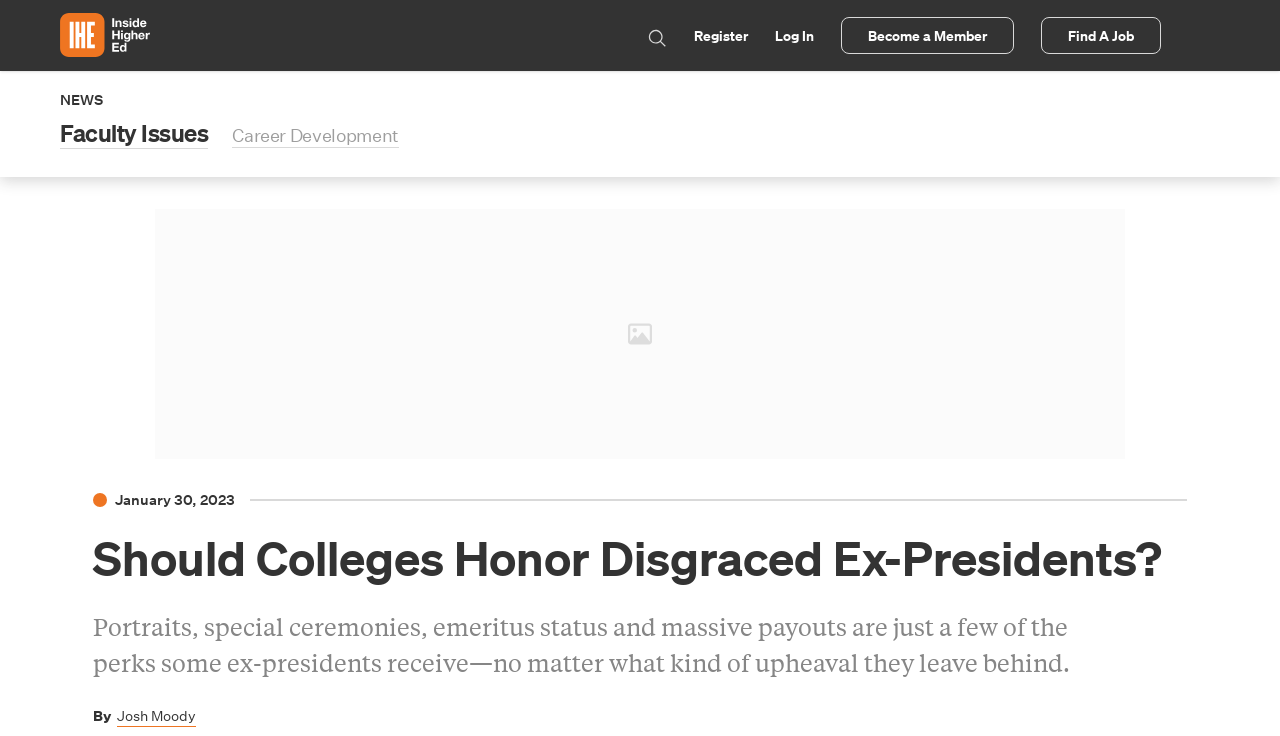Locate the bounding box coordinates of the element I should click to achieve the following instruction: "log in to the system".

[0.605, 0.035, 0.636, 0.061]